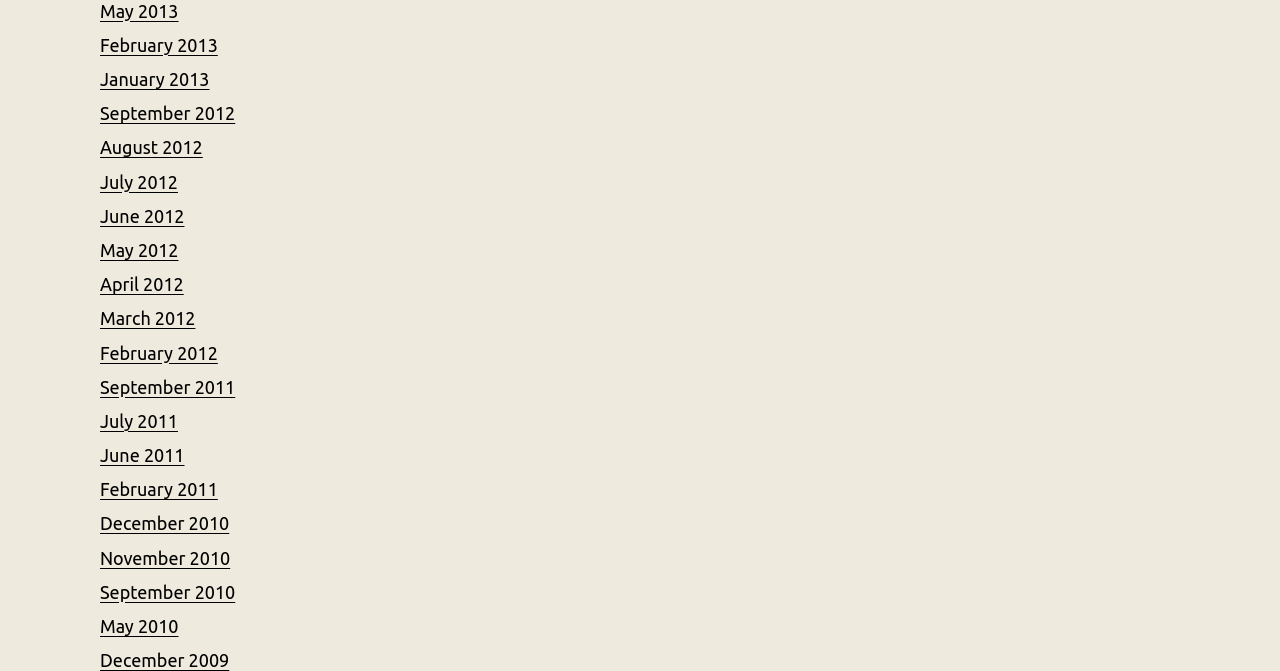What is the common format of the link texts?
Please provide a comprehensive answer based on the details in the screenshot.

I observed that all the link texts follow a consistent format, which is 'Month Year', such as 'May 2013', 'February 2012', and so on.